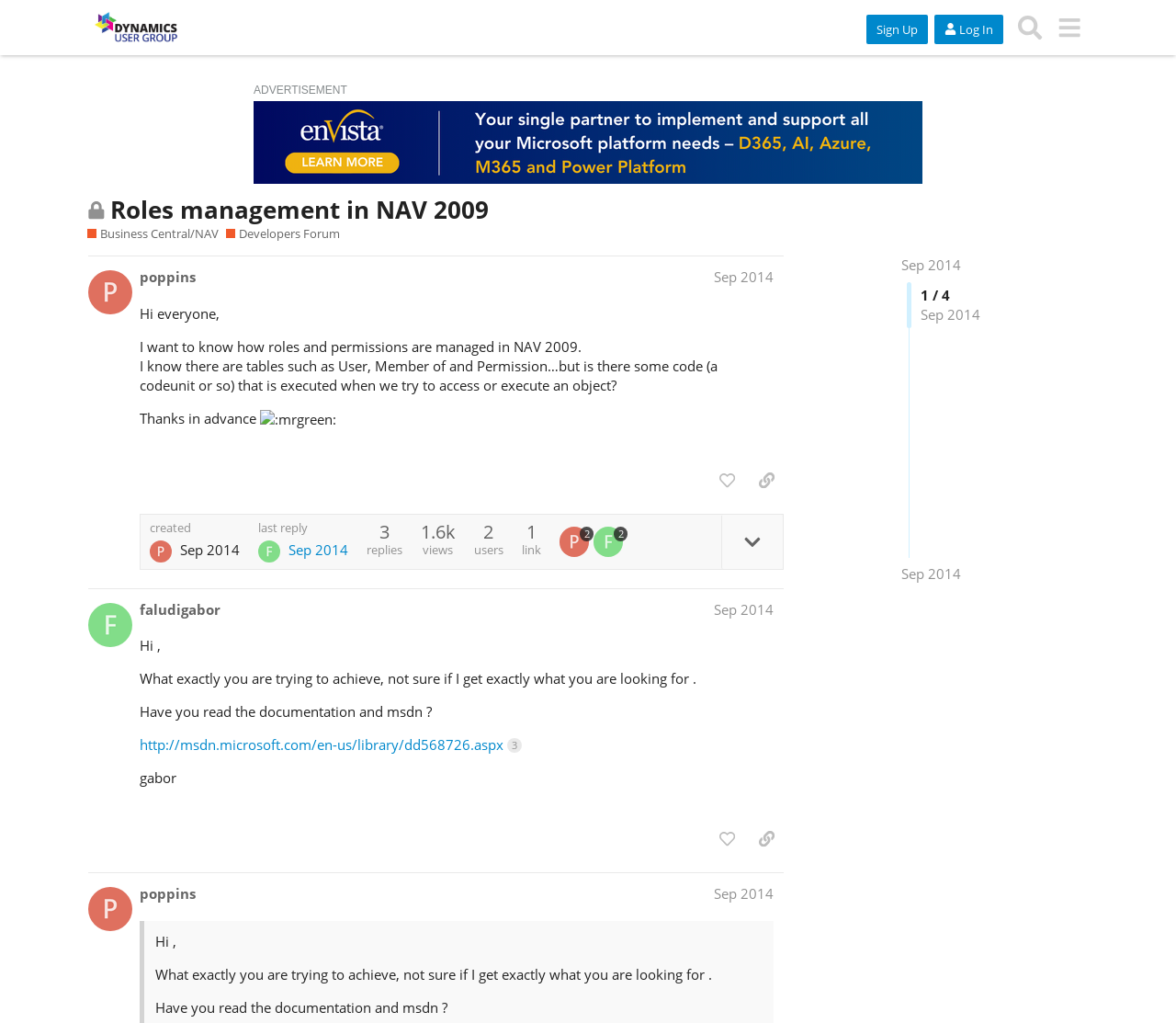What is the purpose of the 'Search' button?
Based on the visual content, answer with a single word or a brief phrase.

To search the forum